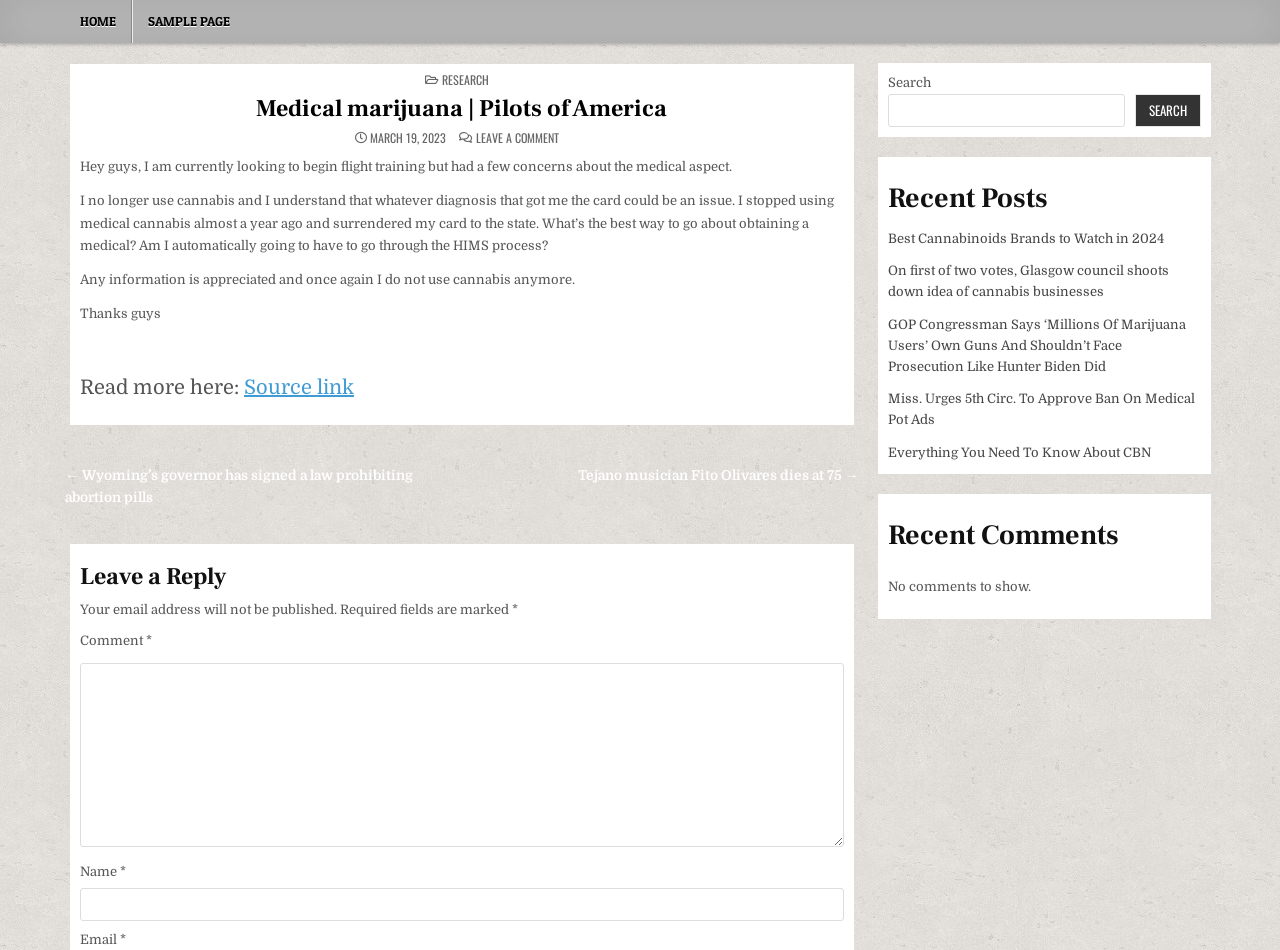Please answer the following question as detailed as possible based on the image: 
What type of content is listed under 'Recent Posts'?

The section 'Recent Posts' lists several links with titles such as 'Best Cannabinoids Brands to Watch in 2024' and 'GOP Congressman Says ‘Millions Of Marijuana Users’ Own Guns And Shouldn’t Face Prosecution Like Hunter Biden Did'. These titles suggest that the content listed under 'Recent Posts' is news articles or blog posts related to cannabis and marijuana.